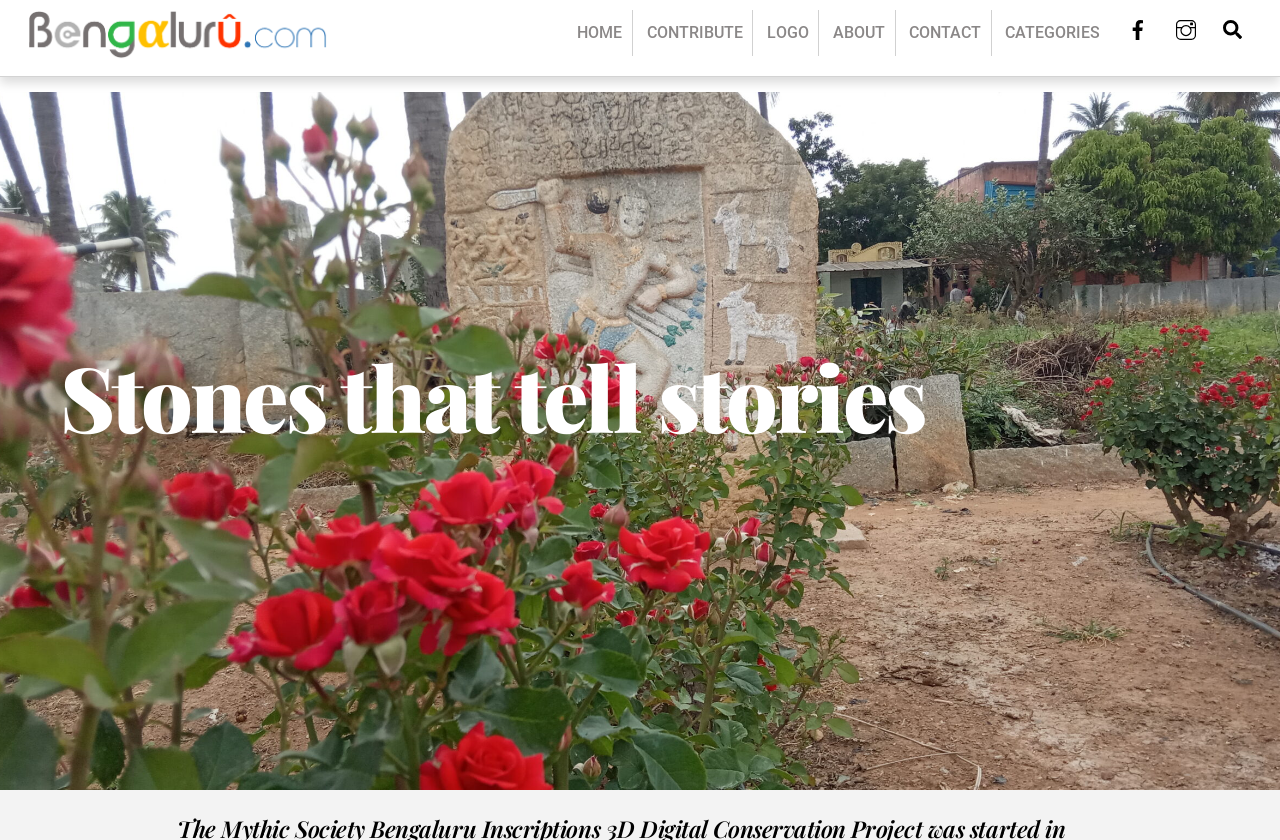Please identify the bounding box coordinates of the clickable element to fulfill the following instruction: "view categories". The coordinates should be four float numbers between 0 and 1, i.e., [left, top, right, bottom].

[0.778, 0.012, 0.867, 0.066]